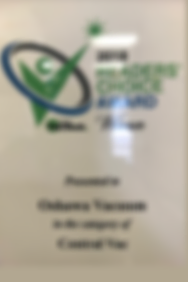Offer a detailed narrative of the scene shown in the image.

This image showcases a prestigious award plaque titled "2018 Readers' Choice Award," indicating its significance in recognizing excellence in service. The plaque is presented to "Hobano Tracese" for achievements in the category of "Central Vac."  

The design of the award features a prominent logo showcasing a checkmark and a circular emblem, symbolizing trust and achievement. The overall presentation reflects the honor and accolade, highlighting the recipient's commendable performance within the vacuum cleaner industry. This accolade is part of a series of awards aimed at celebrating the best in service and products, reinforcing the high standards upheld by businesses in the Durham Region. 